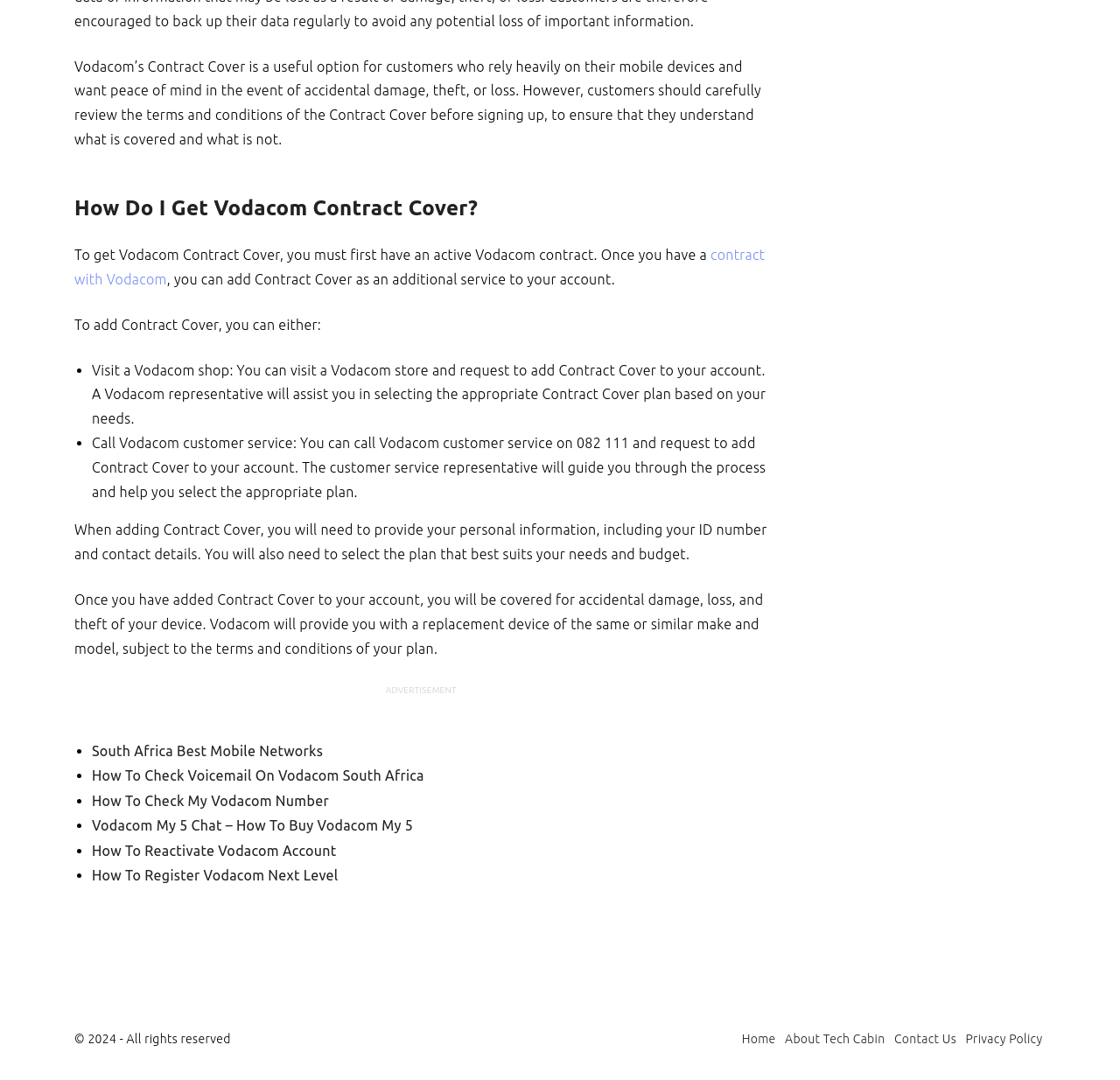Please provide a comprehensive response to the question based on the details in the image: What happens after adding Contract Cover?

Once you have added Contract Cover to your account, you will be covered for accidental damage, loss, and theft of your device, and Vodacom will provide you with a replacement device of the same or similar make and model, subject to the terms and conditions of your plan.